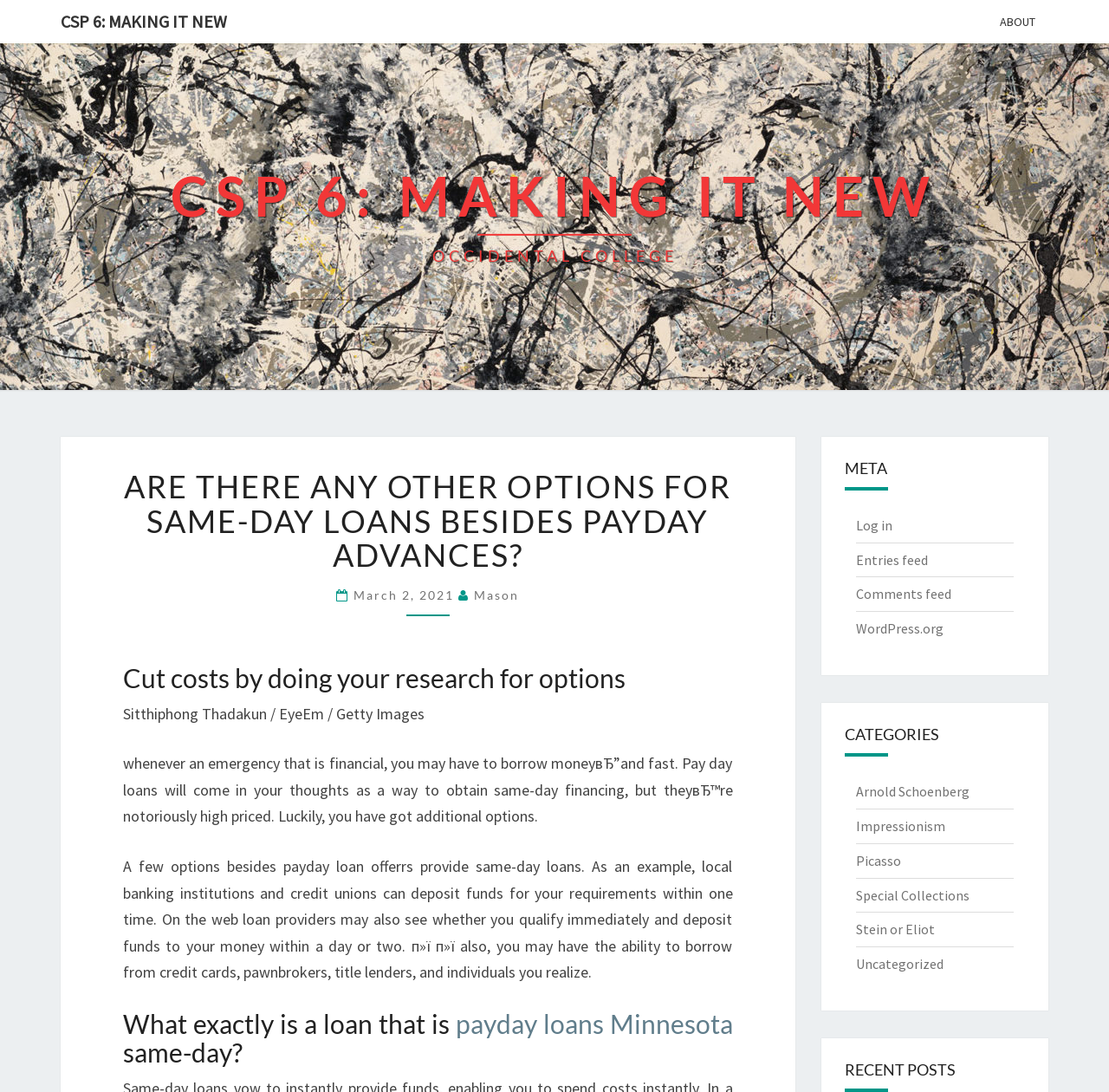Please predict the bounding box coordinates (top-left x, top-left y, bottom-right x, bottom-right y) for the UI element in the screenshot that fits the description: CSP 6: Making It New

[0.043, 0.0, 0.216, 0.04]